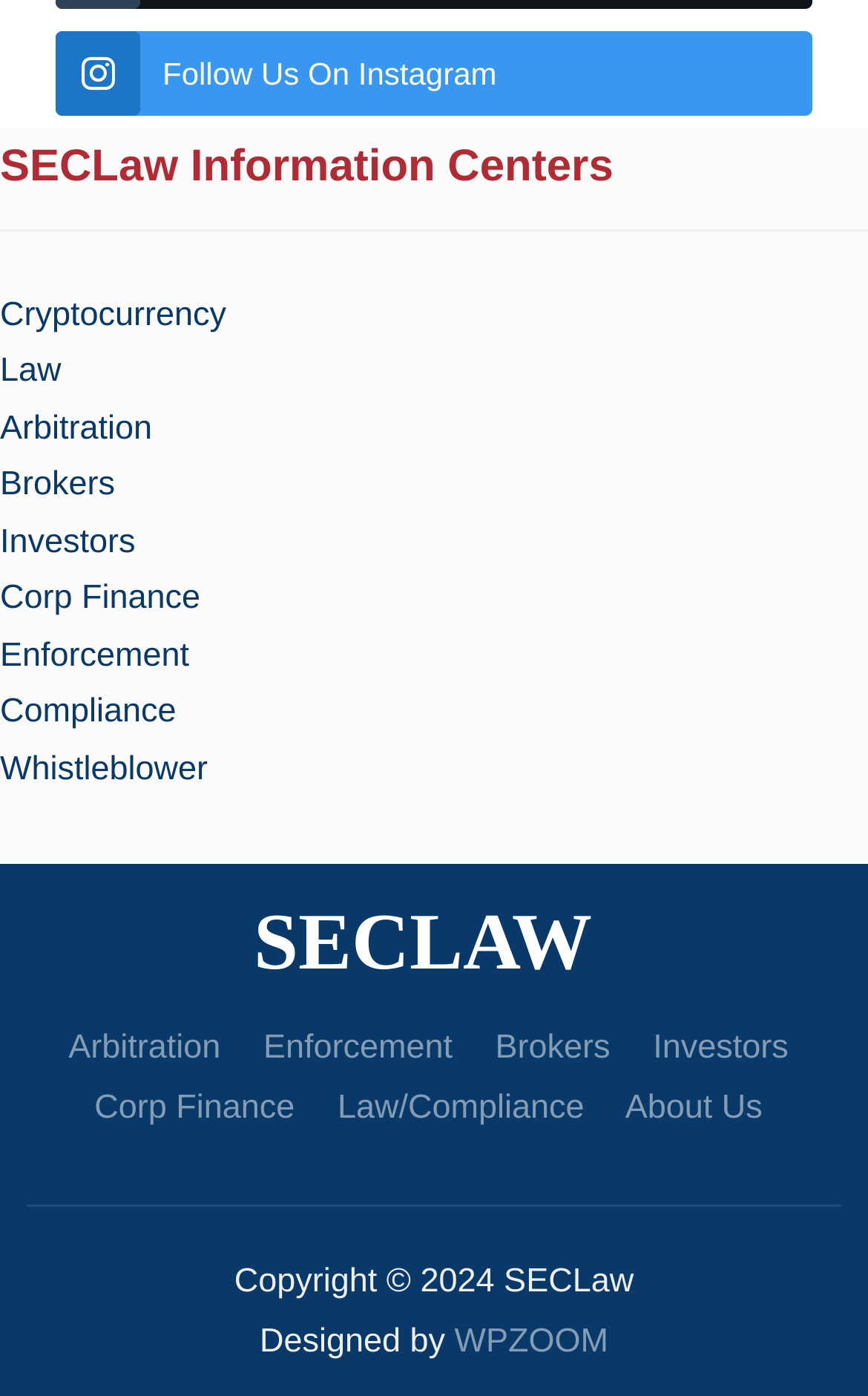What is the name of the organization?
Please use the image to provide a one-word or short phrase answer.

SECLaw